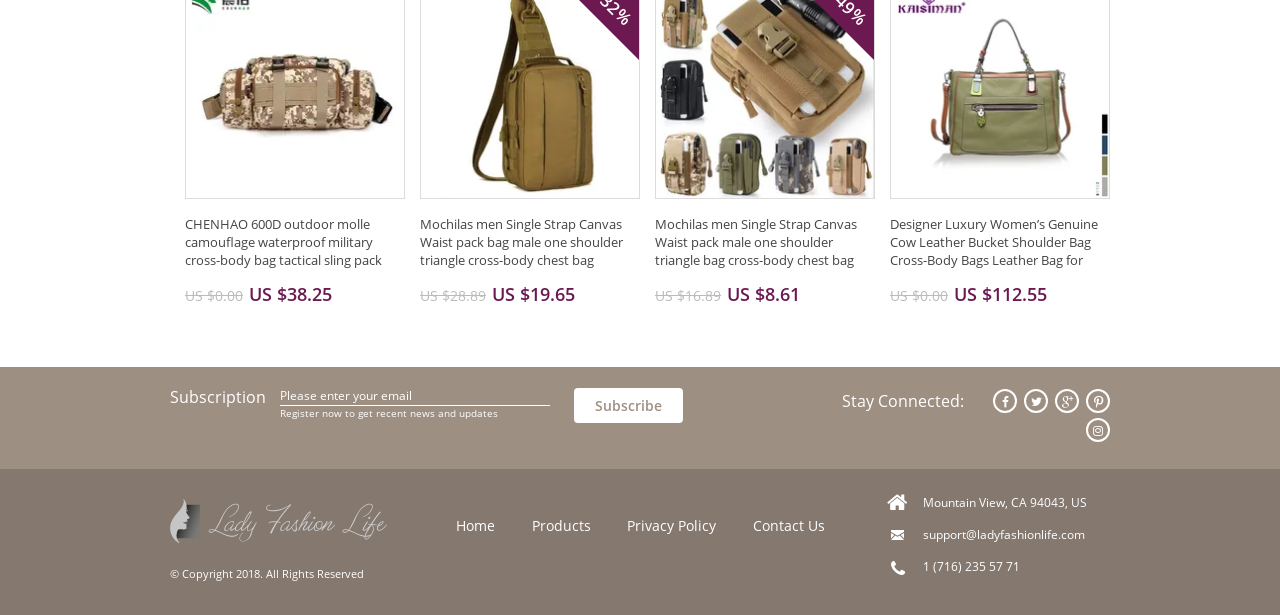Provide the bounding box coordinates of the section that needs to be clicked to accomplish the following instruction: "Subscribe to newsletter."

[0.448, 0.631, 0.534, 0.688]